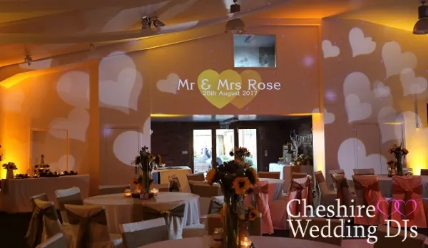Depict the image with a detailed narrative.

This beautiful image captures a wedding reception setup, featuring warm, inviting lighting that enhances the romantic atmosphere. The prominently displayed projection reads "Mr & Mrs Rose" along with the date, 19th August 2017, celebrating the couple's special day. Soft heart-shaped patterns are projected on the walls, adding a whimsical touch to the decor. The room is elegantly arranged with round tables draped in white linens, adorned with floral centerpieces, and accented with colorful sashes on the chairs. The golden lighting reflects off the walls, creating a cozy and festive ambience. The branding for "Cheshire Wedding DJs" is visible in the corner, highlighting their role in this memorable celebration.